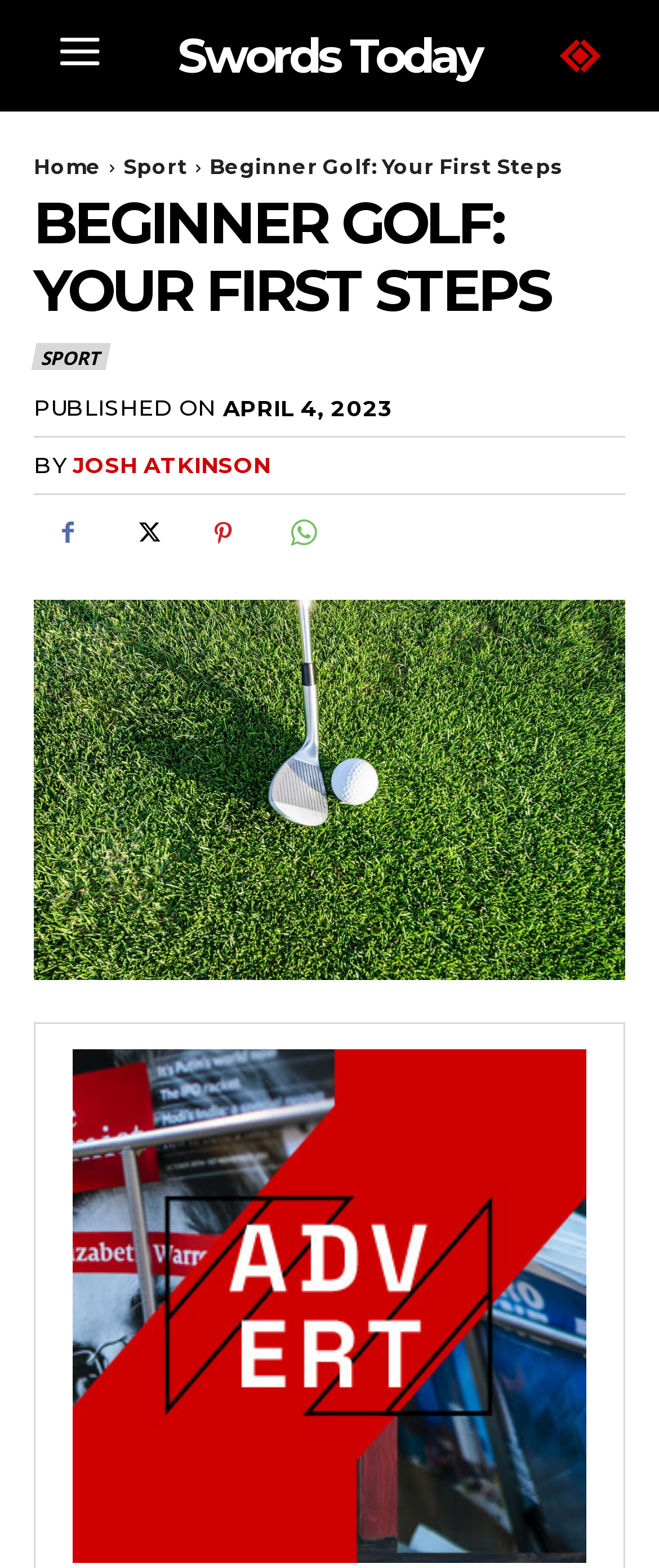Based on the image, provide a detailed and complete answer to the question: 
What is the name of the author of this article?

I found the author's name by looking at the text 'BY' followed by a link with the text 'JOSH ATKINSON'.